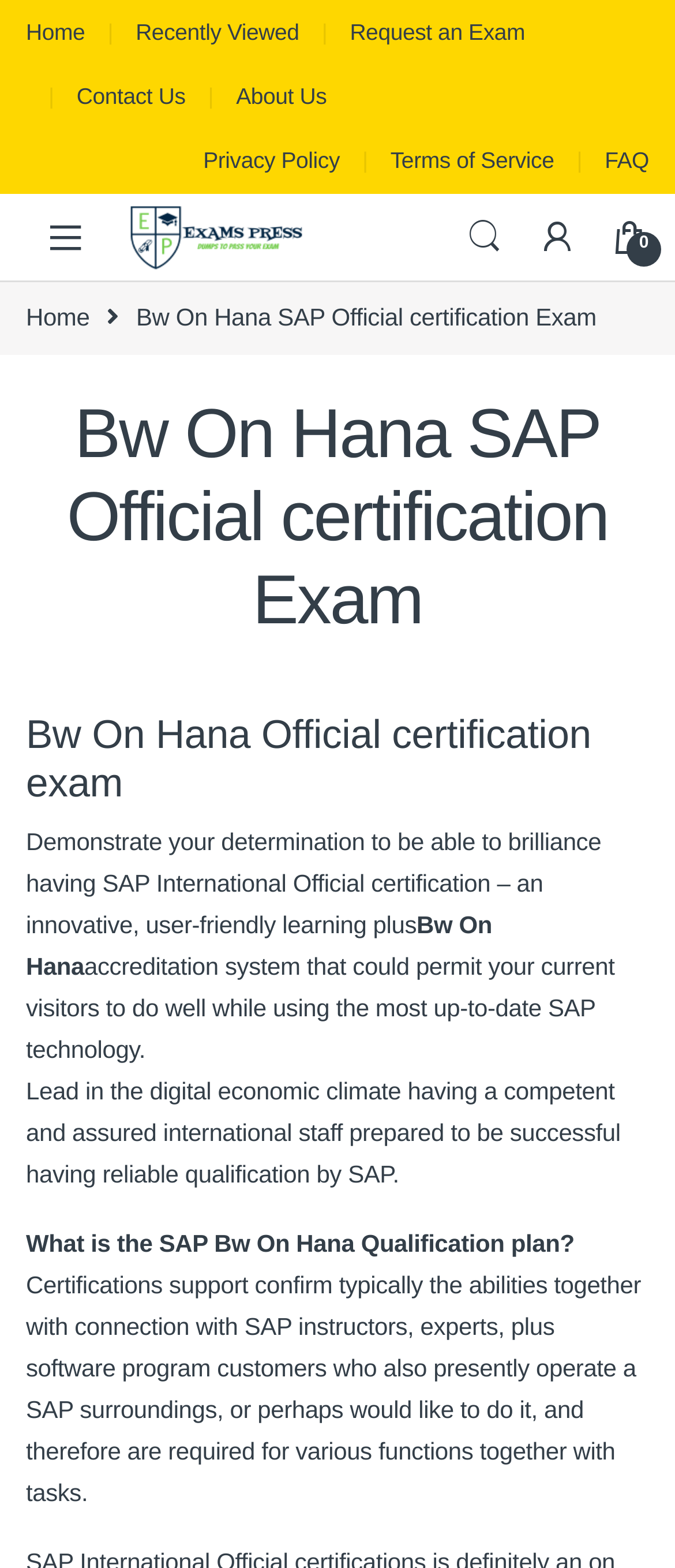What is the name of the certification exam?
Answer the question with as much detail as possible.

I found the answer by looking at the StaticText element with the text 'Bw On Hana SAP Official certification Exam' which is a heading on the webpage, indicating that it is the name of the certification exam.